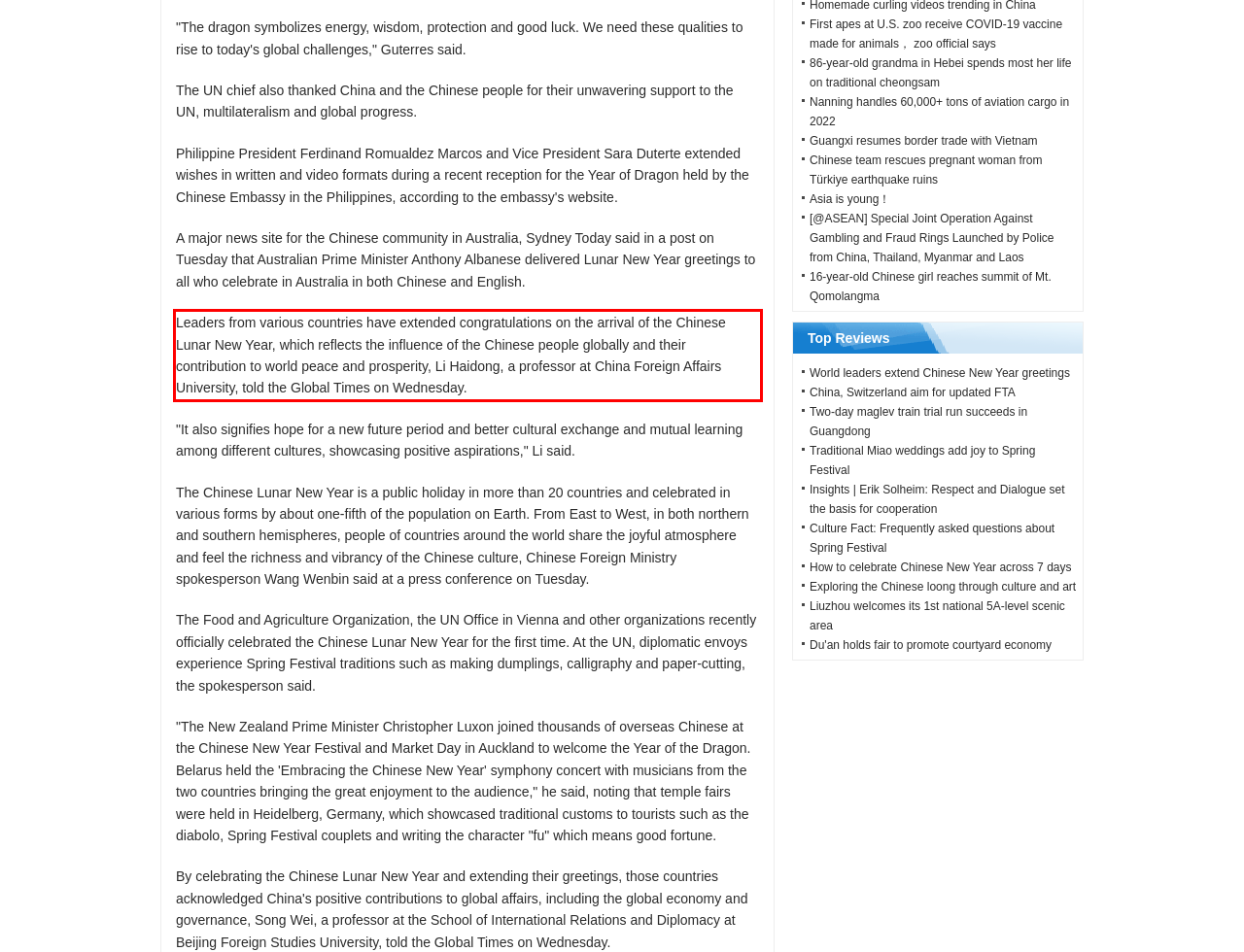With the given screenshot of a webpage, locate the red rectangle bounding box and extract the text content using OCR.

Leaders from various countries have extended congratulations on the arrival of the Chinese Lunar New Year, which reflects the influence of the Chinese people globally and their contribution to world peace and prosperity, Li Haidong, a professor at China Foreign Affairs University, told the Global Times on Wednesday.